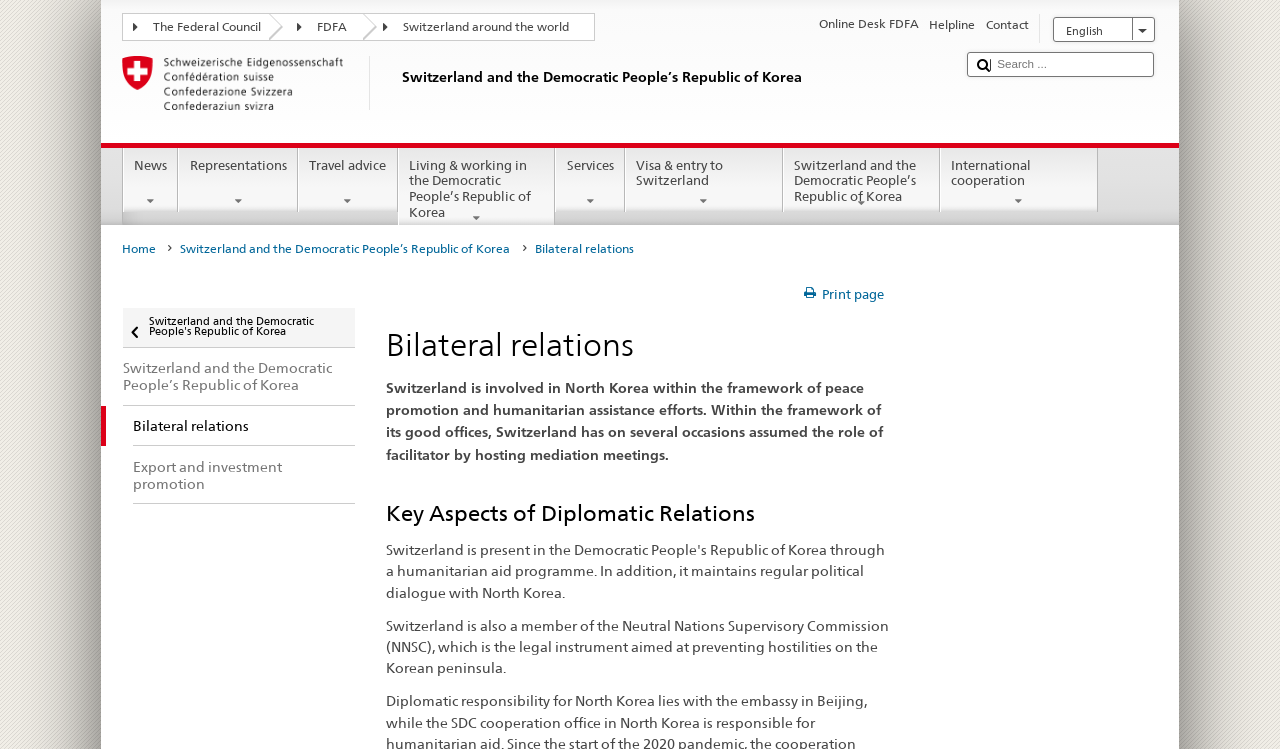Determine the bounding box coordinates of the clickable element to achieve the following action: 'Click the logo of FDFA Switzerland and the Democratic People’s Republic of Korea'. Provide the coordinates as four float values between 0 and 1, formatted as [left, top, right, bottom].

[0.095, 0.074, 0.744, 0.178]